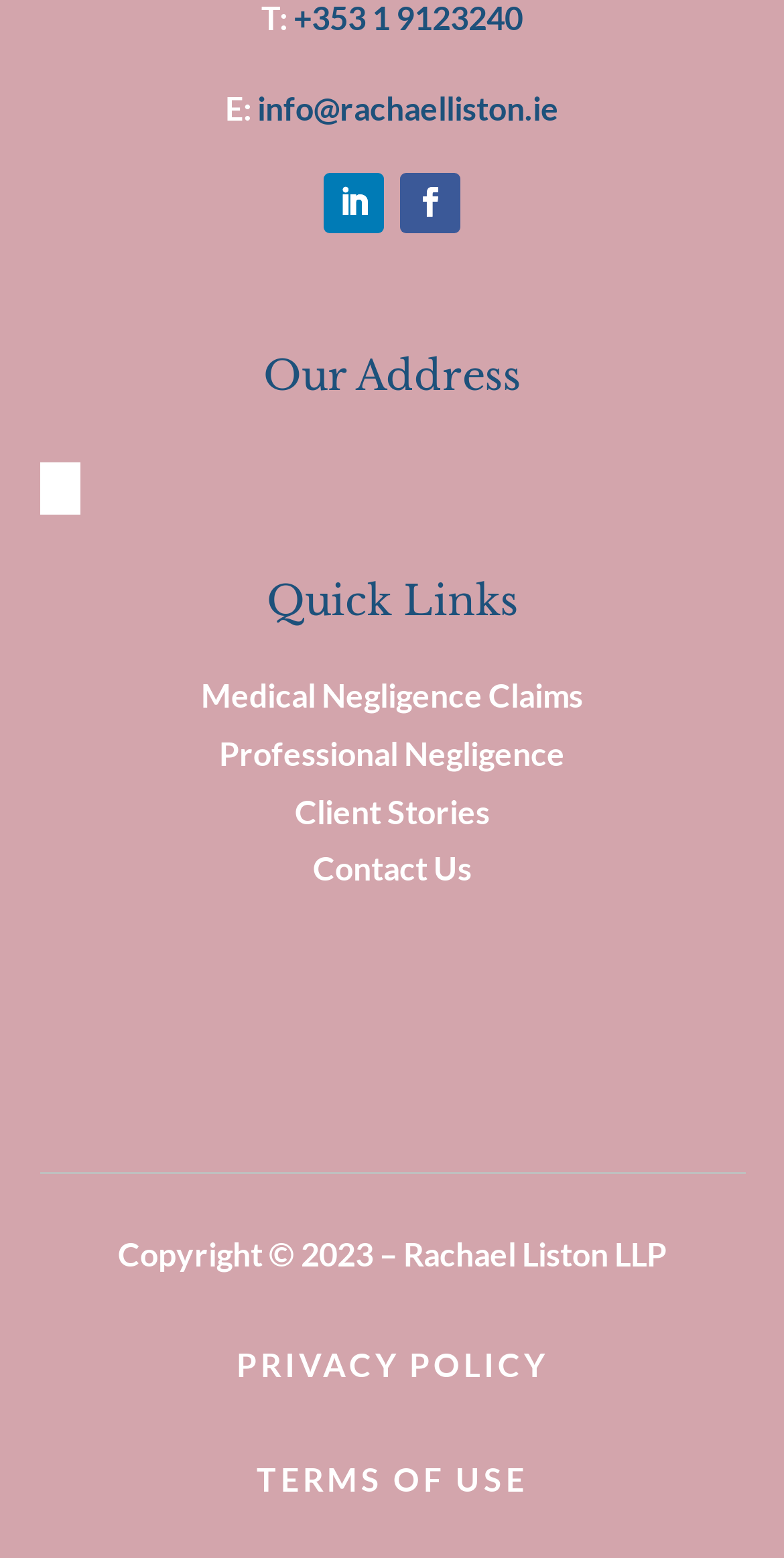Determine the bounding box coordinates of the section to be clicked to follow the instruction: "View the company's address". The coordinates should be given as four float numbers between 0 and 1, formatted as [left, top, right, bottom].

[0.05, 0.297, 0.101, 0.321]